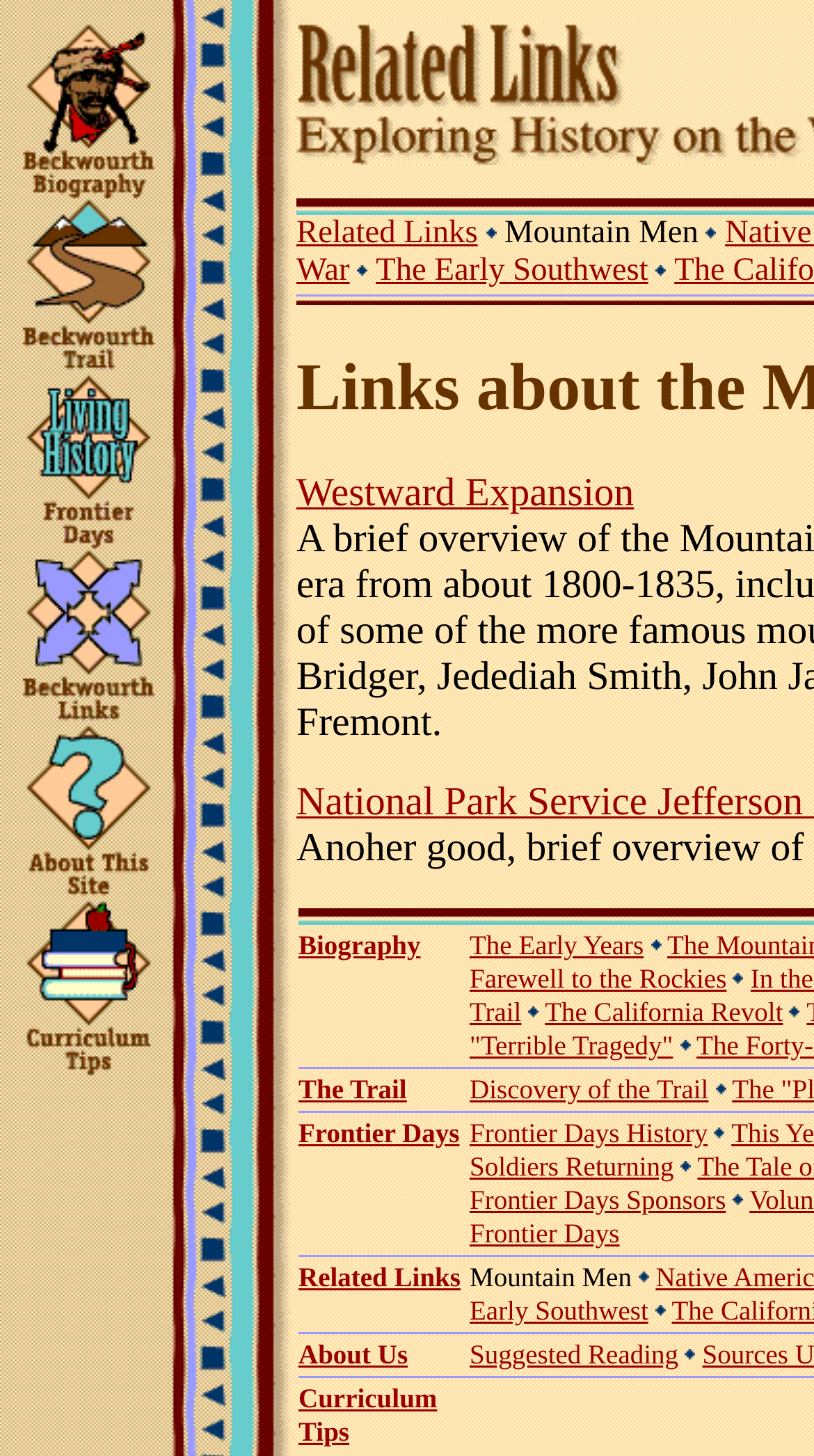Locate the bounding box for the described UI element: "Farewell to the Rockies". Ensure the coordinates are four float numbers between 0 and 1, formatted as [left, top, right, bottom].

[0.577, 0.661, 0.893, 0.682]